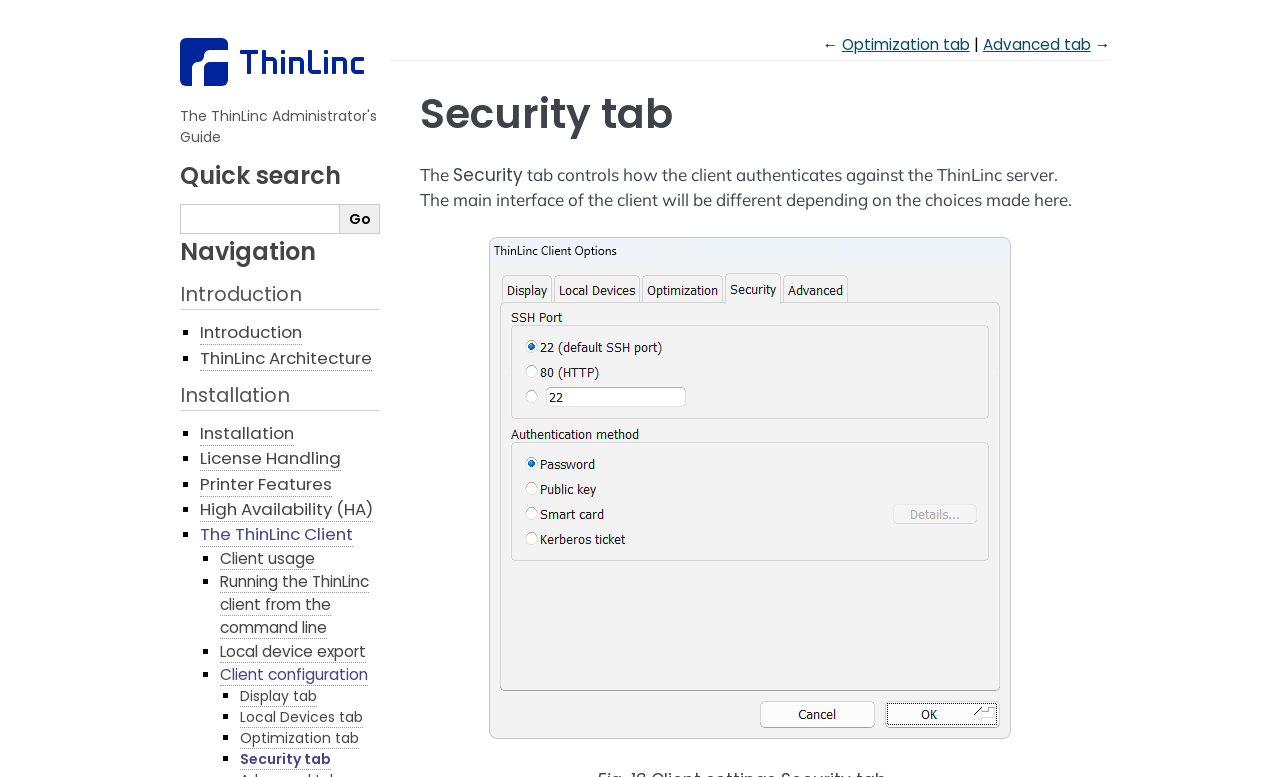Find the bounding box coordinates of the clickable element required to execute the following instruction: "Go to Advanced tab". Provide the coordinates as four float numbers between 0 and 1, i.e., [left, top, right, bottom].

[0.768, 0.044, 0.852, 0.071]